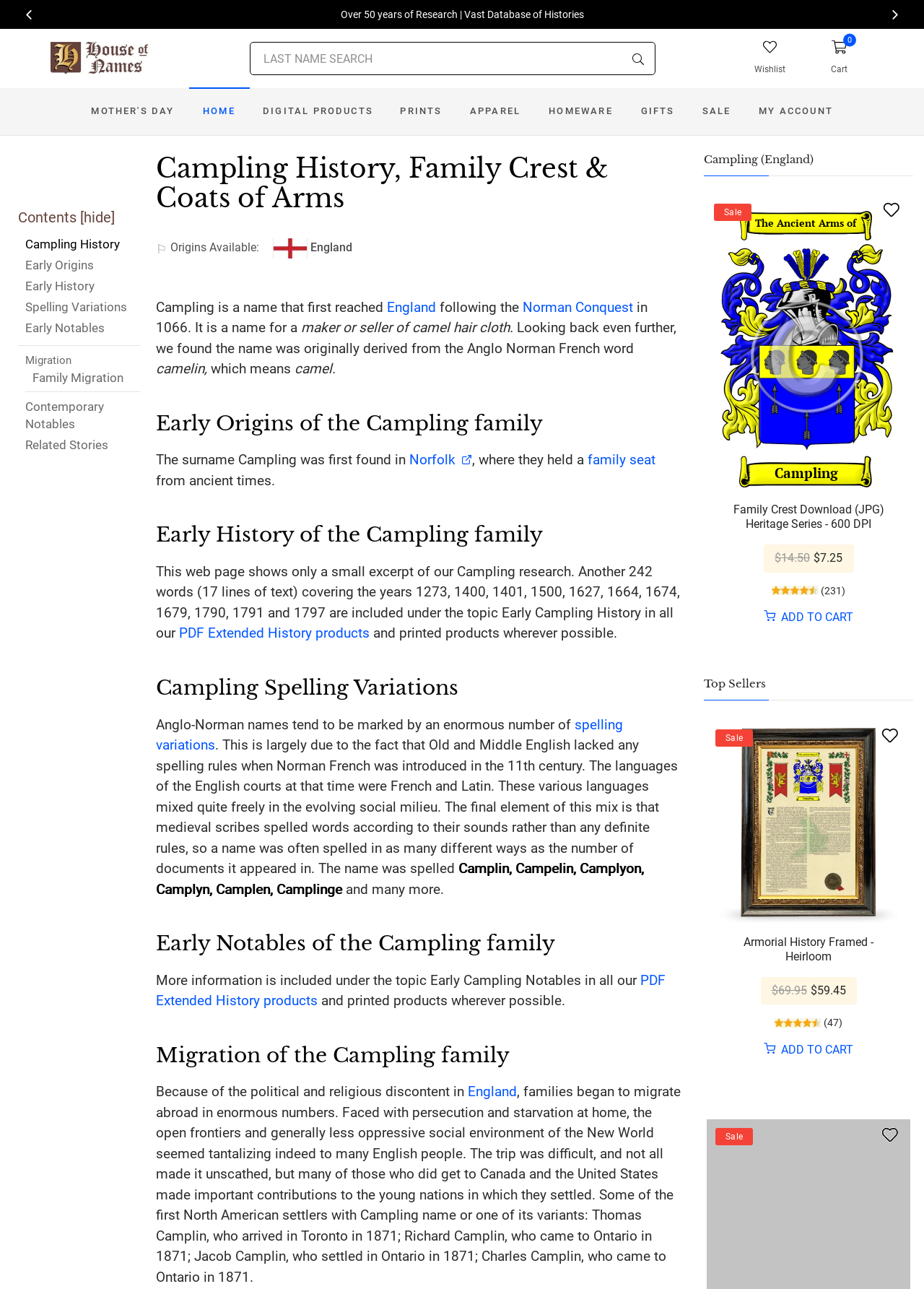Please indicate the bounding box coordinates of the element's region to be clicked to achieve the instruction: "Download the Family Crest". Provide the coordinates as four float numbers between 0 and 1, i.e., [left, top, right, bottom].

[0.777, 0.39, 0.973, 0.412]